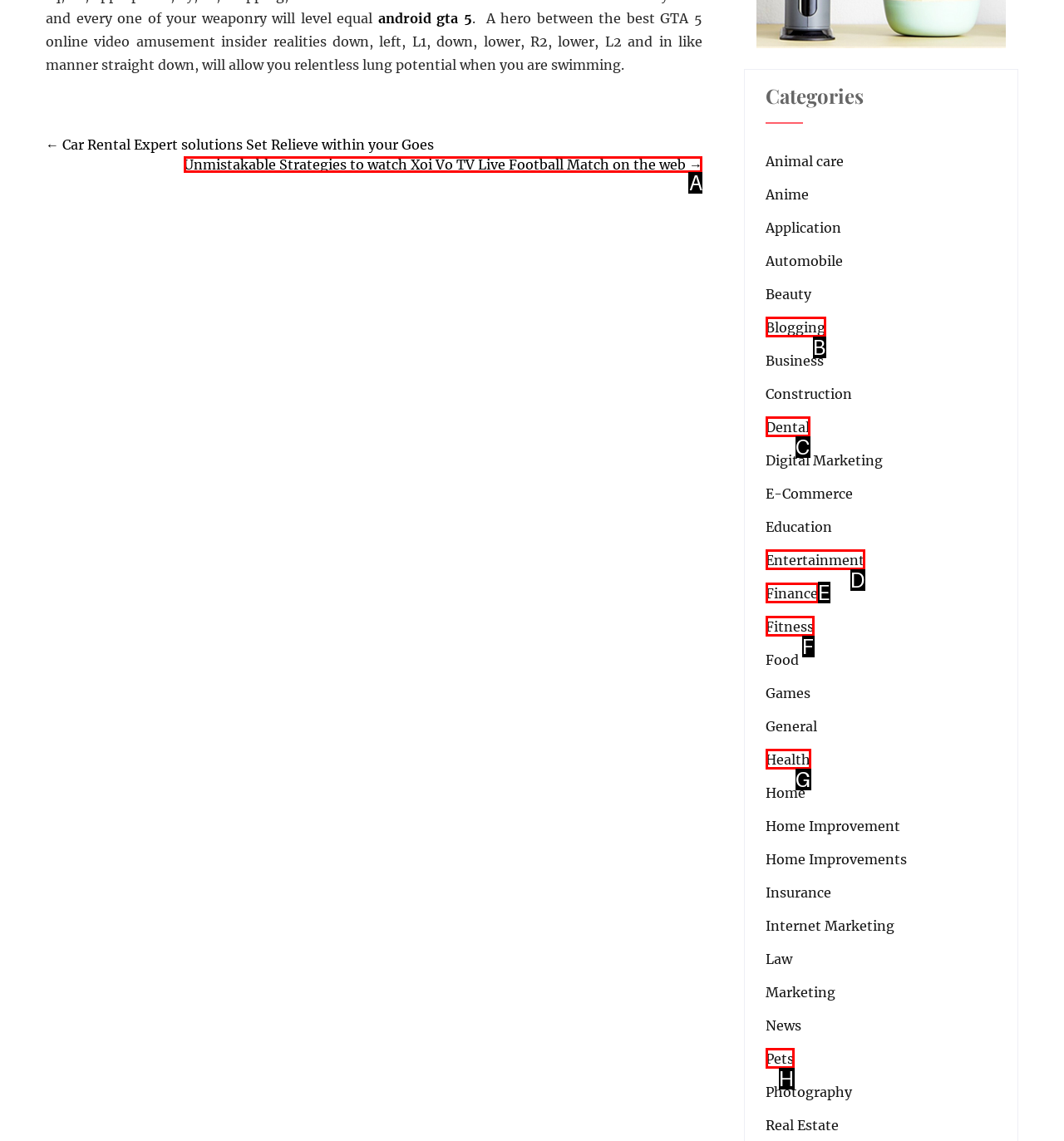Identify the HTML element that should be clicked to accomplish the task: Go to the next post
Provide the option's letter from the given choices.

A